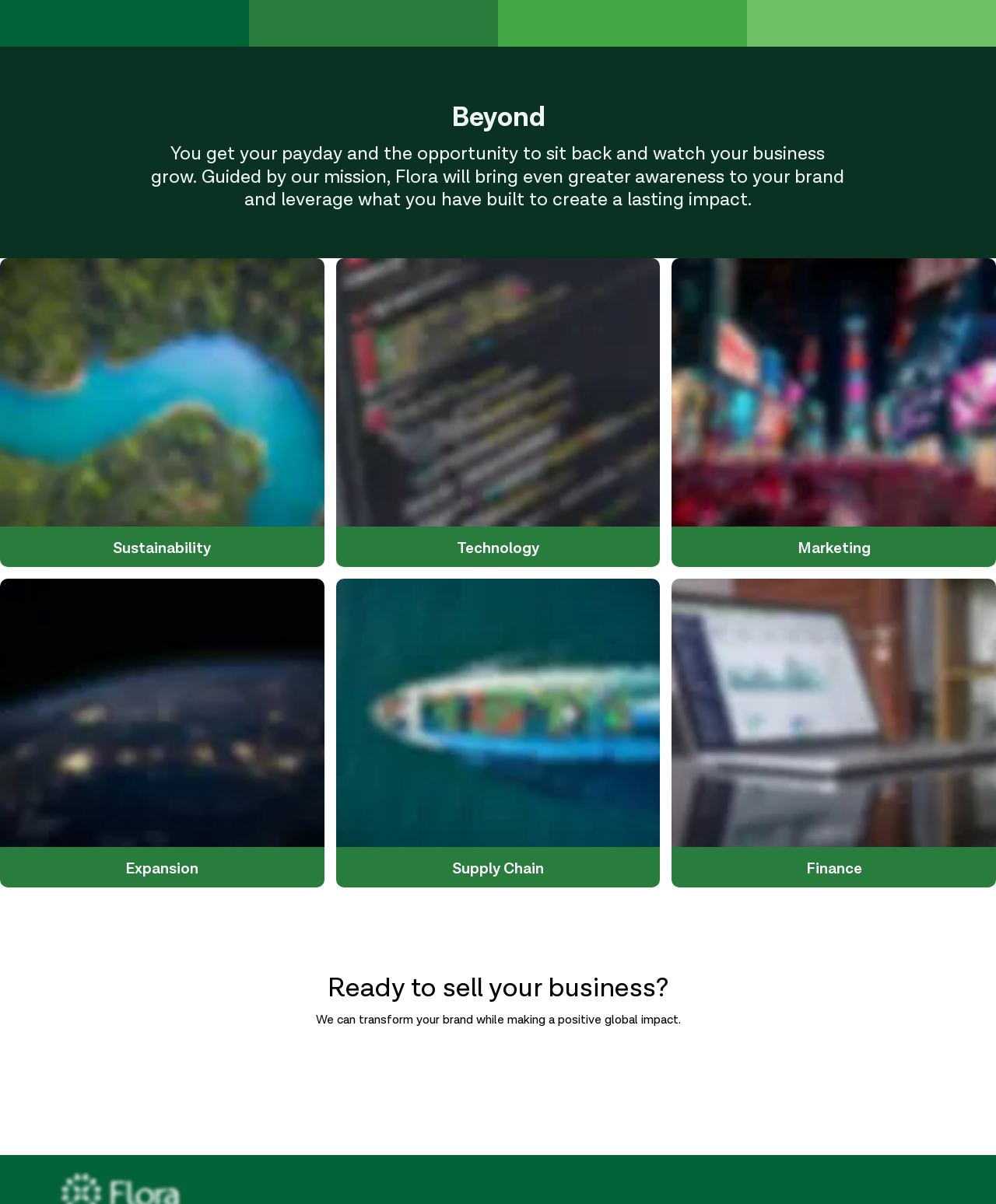Please examine the image and answer the question with a detailed explanation:
What is the purpose of Flora according to the webpage?

The webpage states that 'Guided by our mission, Flora will bring even greater awareness to your brand and leverage what you have built to create a lasting impact', indicating that Flora's purpose is to increase brand awareness and create a positive impact.